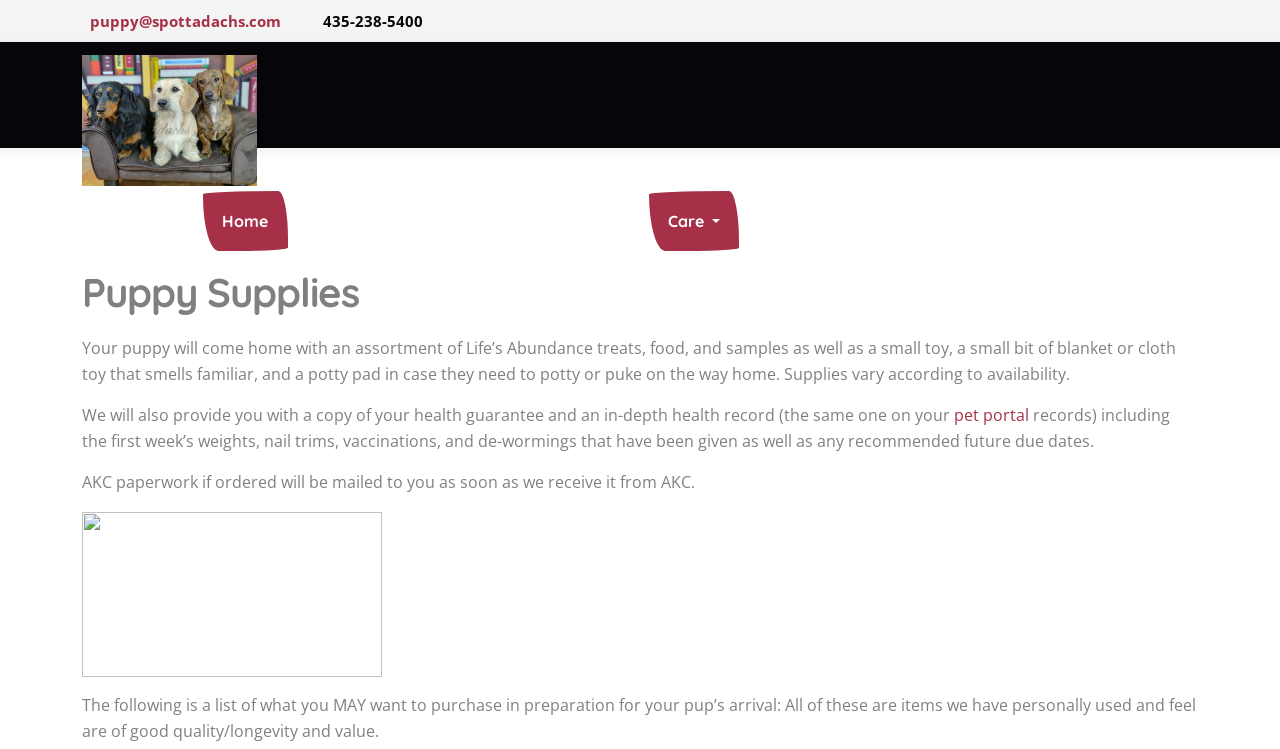Show the bounding box coordinates of the element that should be clicked to complete the task: "Contact us via email".

[0.07, 0.015, 0.22, 0.041]